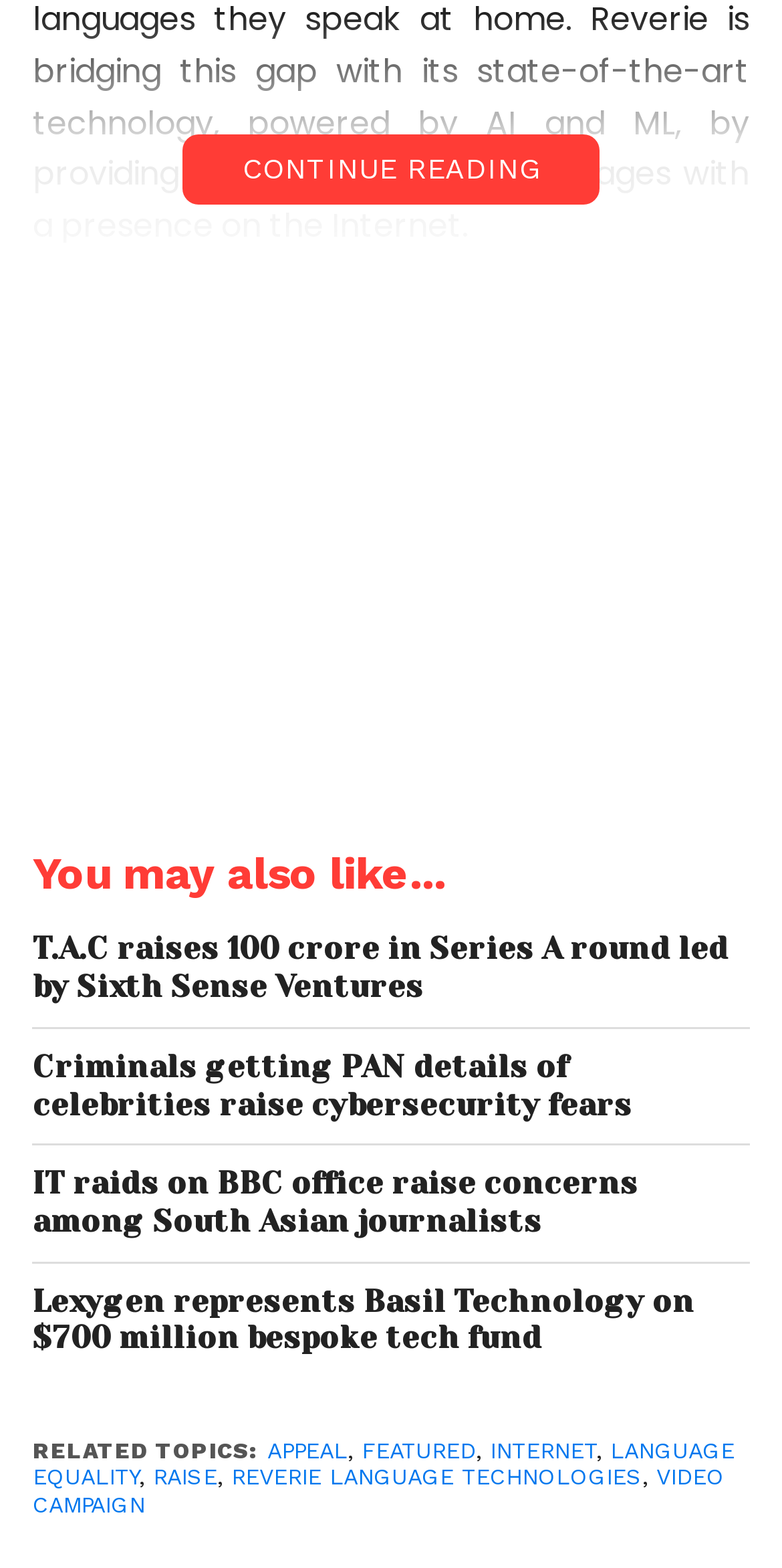Identify the bounding box coordinates of the clickable region required to complete the instruction: "Learn more about 'REVERIE LANGUAGE TECHNOLOGIES'". The coordinates should be given as four float numbers within the range of 0 and 1, i.e., [left, top, right, bottom].

[0.295, 0.934, 0.821, 0.951]